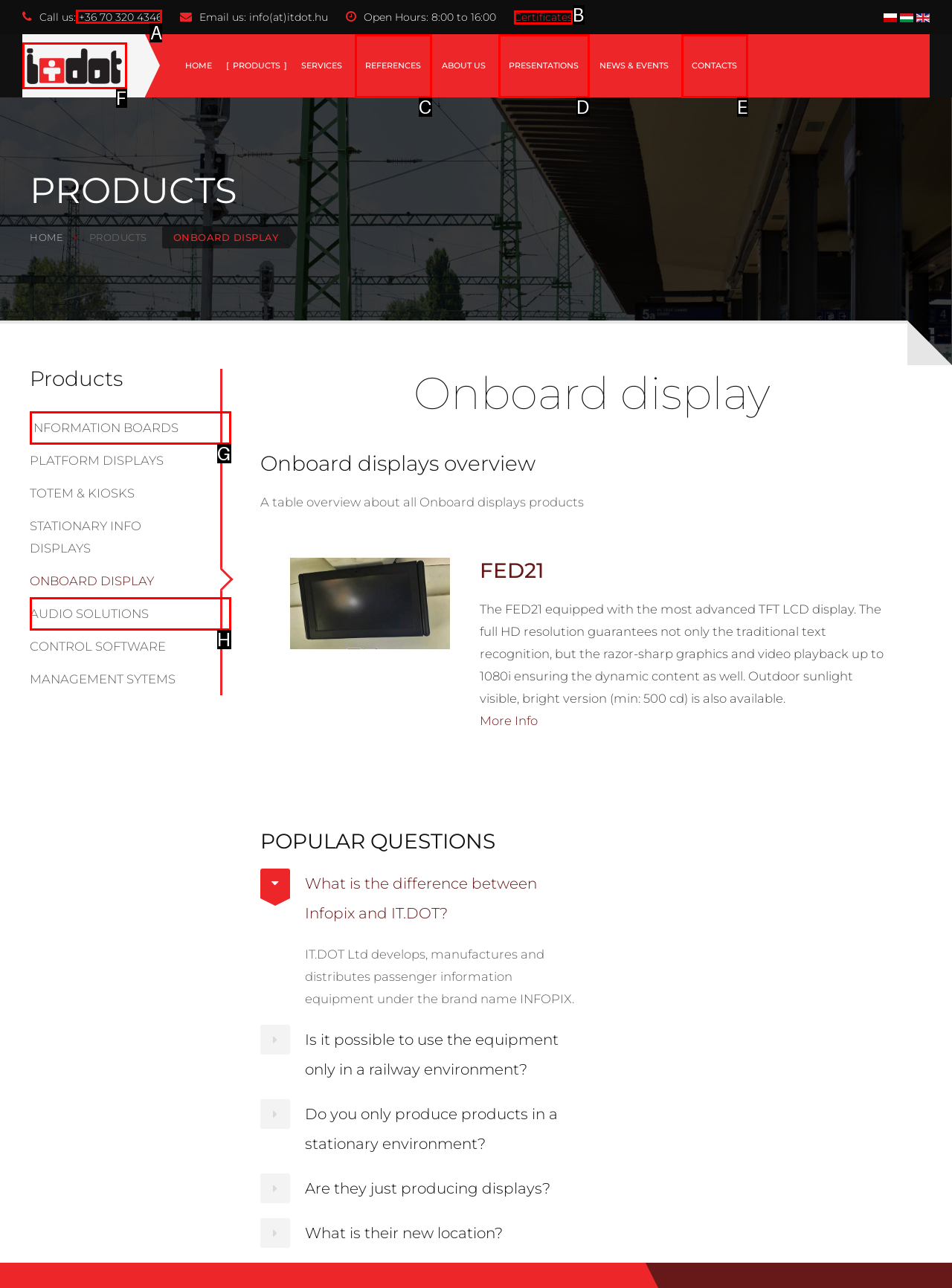Select the appropriate HTML element to click on to finish the task: Contact us.
Answer with the letter corresponding to the selected option.

None